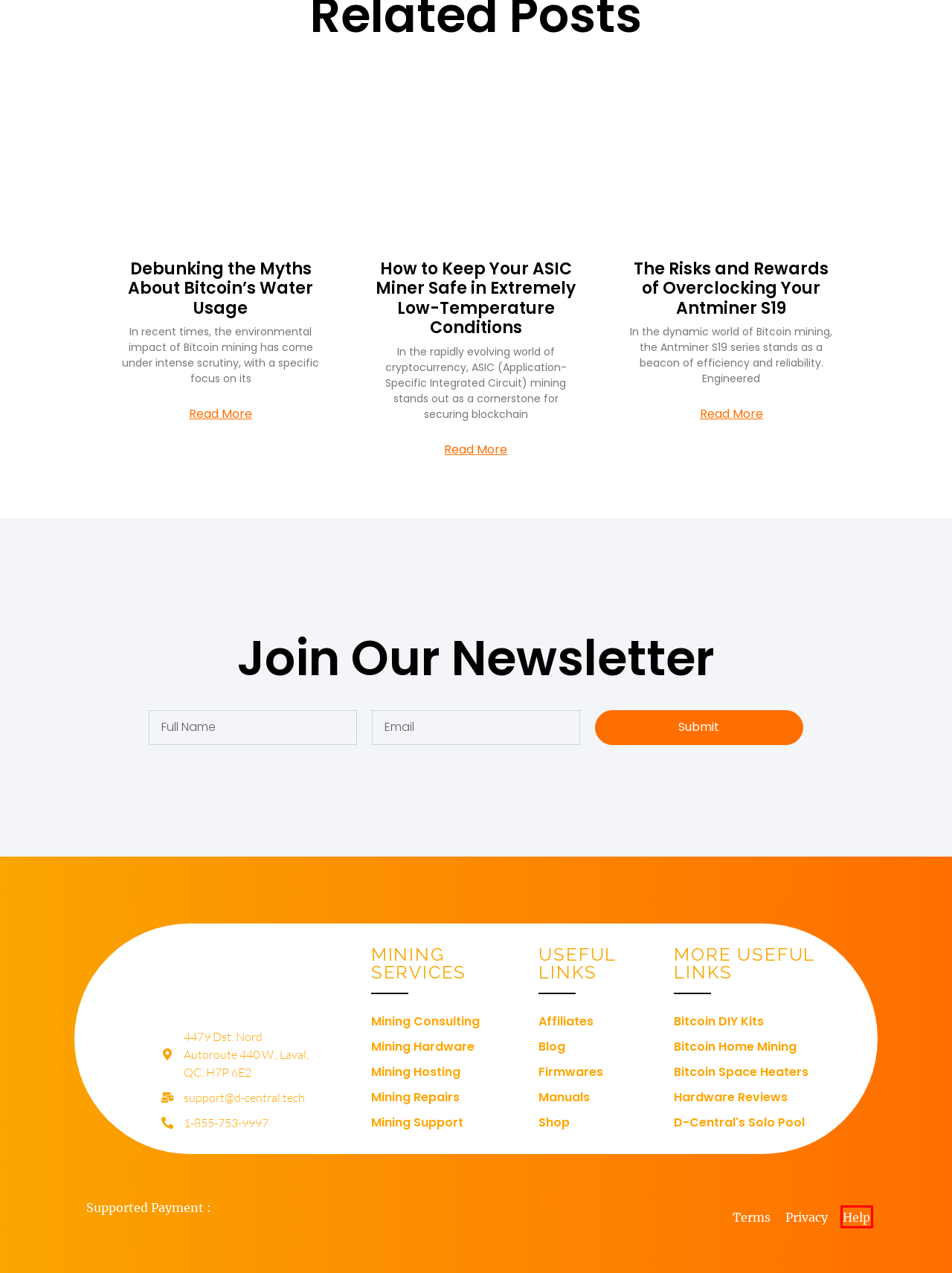Examine the screenshot of a webpage with a red bounding box around a specific UI element. Identify which webpage description best matches the new webpage that appears after clicking the element in the red bounding box. Here are the candidates:
A. D-Central's Bitcoin Solo Pool | Destination for your Bitaxe and Minibit
B. Debunking the Myths About Bitcoin's Water Usage - D-Central
C. Pleb Mining Archives - D-Central
D. Bitcoin ASIC Miner | Mining Hardware | Bitcoin Mining Shop | D-Central
E. How to Keep Your ASIC Miner Safe in Extremely Low-Temperature Conditions - D-Central
F. Support : D-Central Technologies
G. Bitcoin Shop | Mining Hardware Shop | Bitcoin Mining ASICs | D-Central
H. Bitcoin Mining Hosting & ASIC Hosting Services | D-Central

F